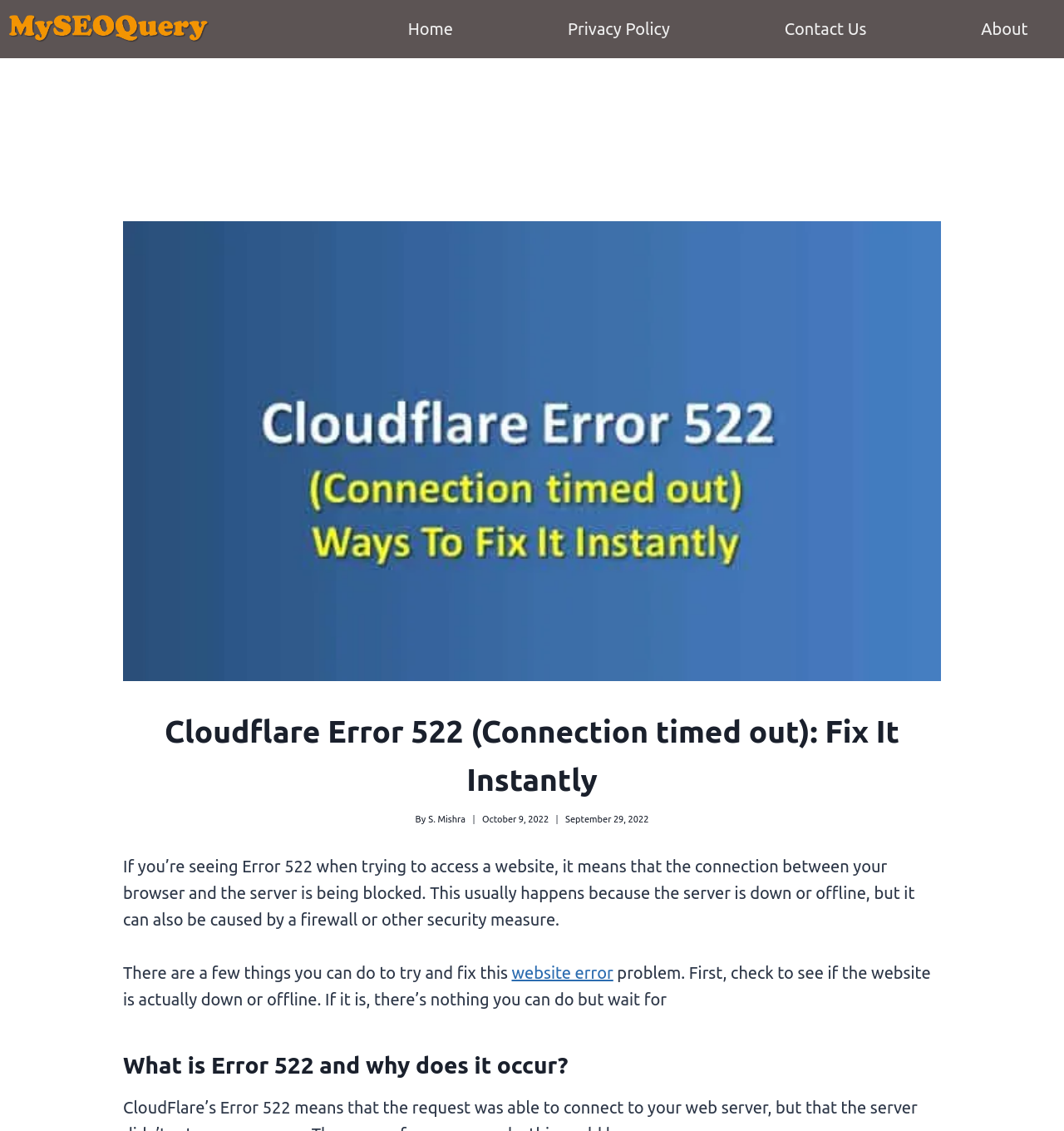Given the element description "Services", identify the bounding box of the corresponding UI element.

None